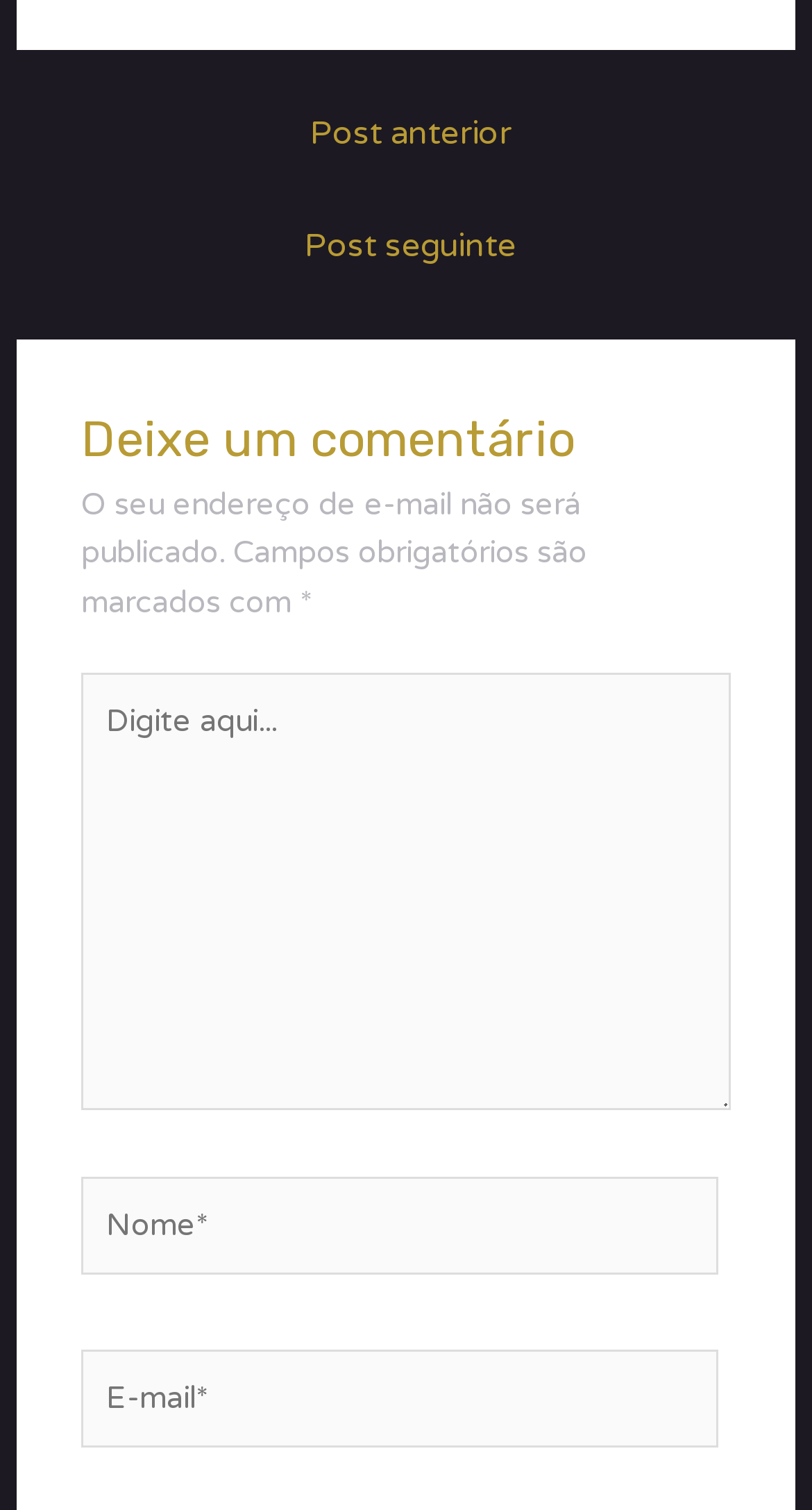Find the bounding box of the UI element described as follows: "← Post anterior".

[0.025, 0.066, 0.985, 0.116]